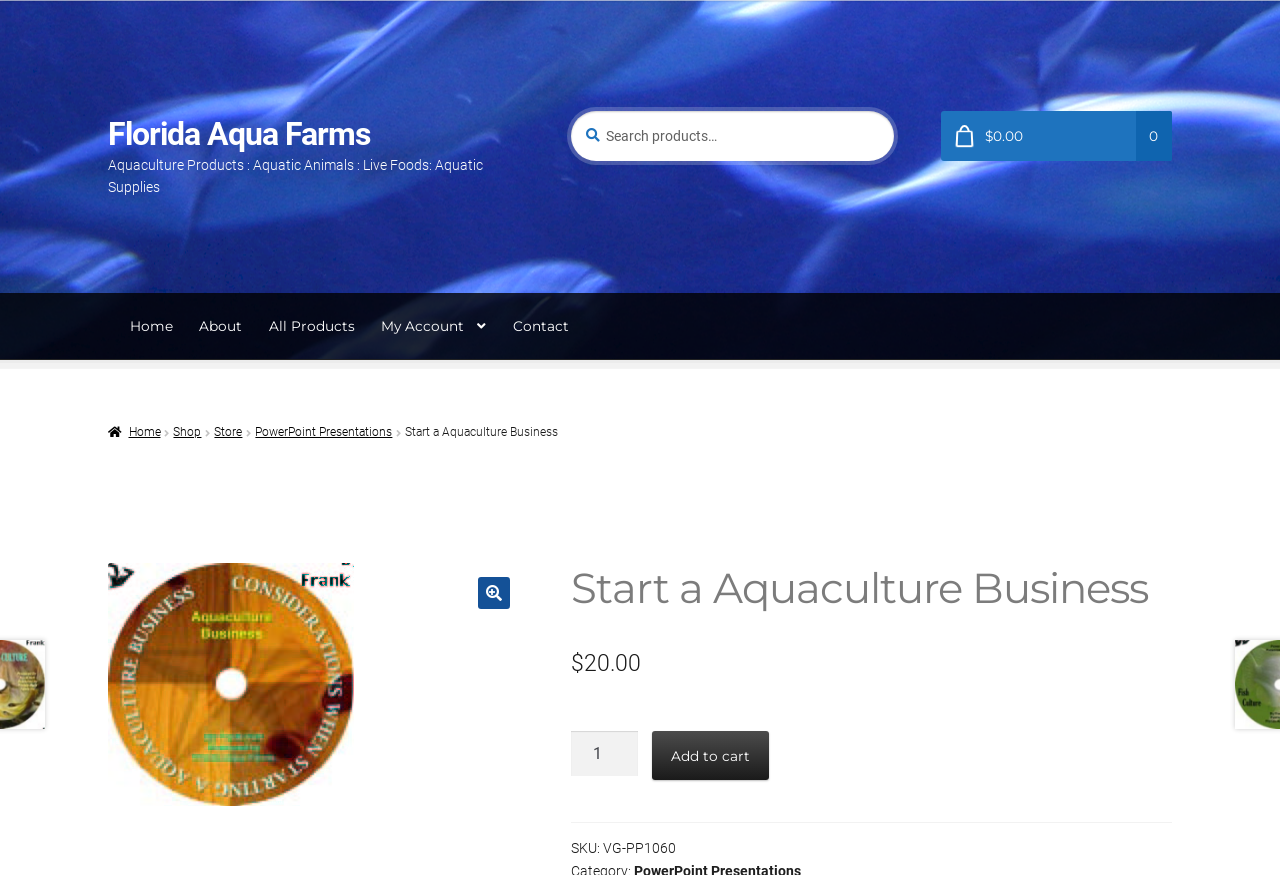Please identify the coordinates of the bounding box that should be clicked to fulfill this instruction: "View All Products".

[0.21, 0.335, 0.277, 0.411]